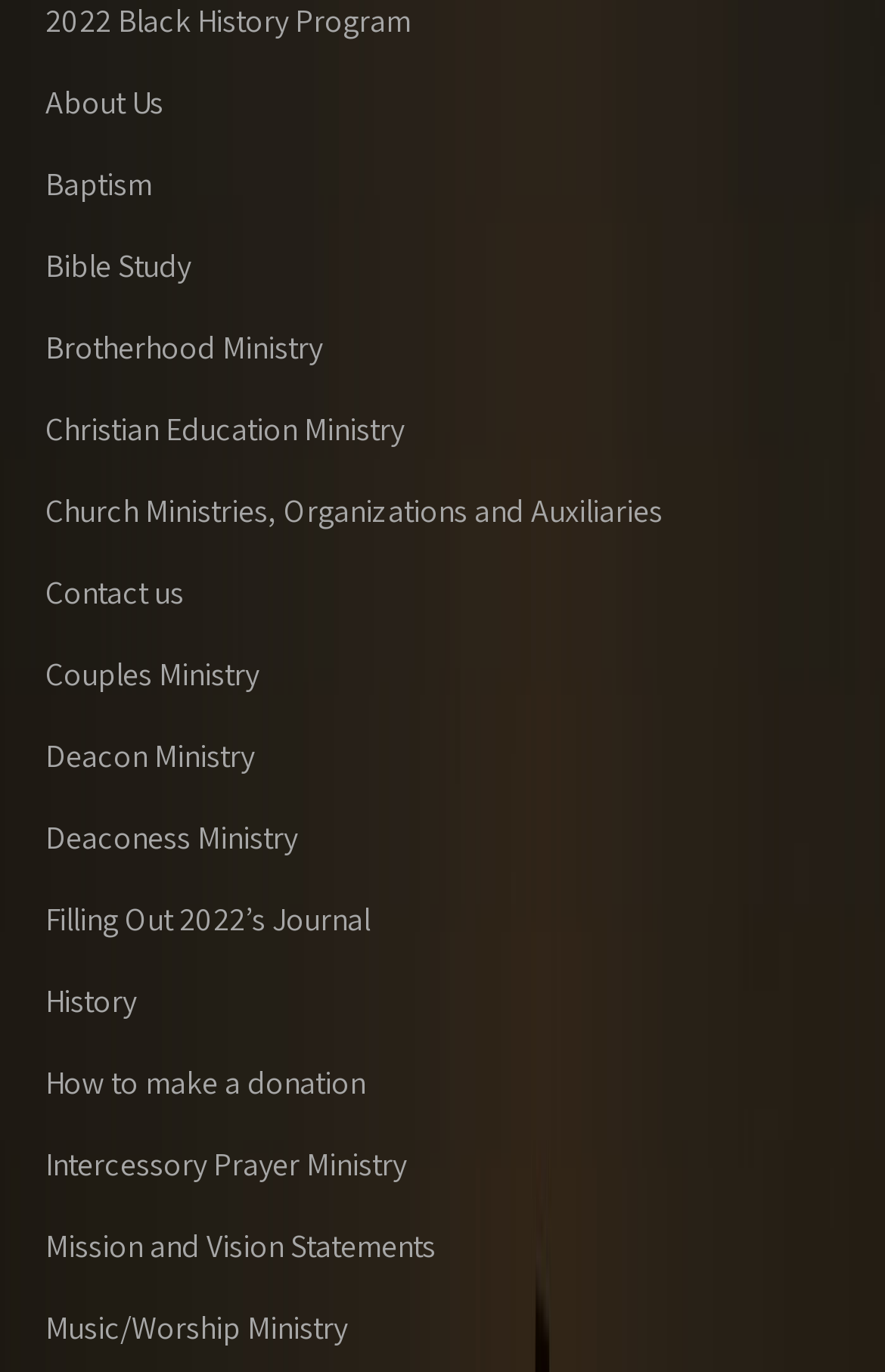Please specify the bounding box coordinates of the region to click in order to perform the following instruction: "Read about the History".

[0.051, 0.699, 0.154, 0.758]